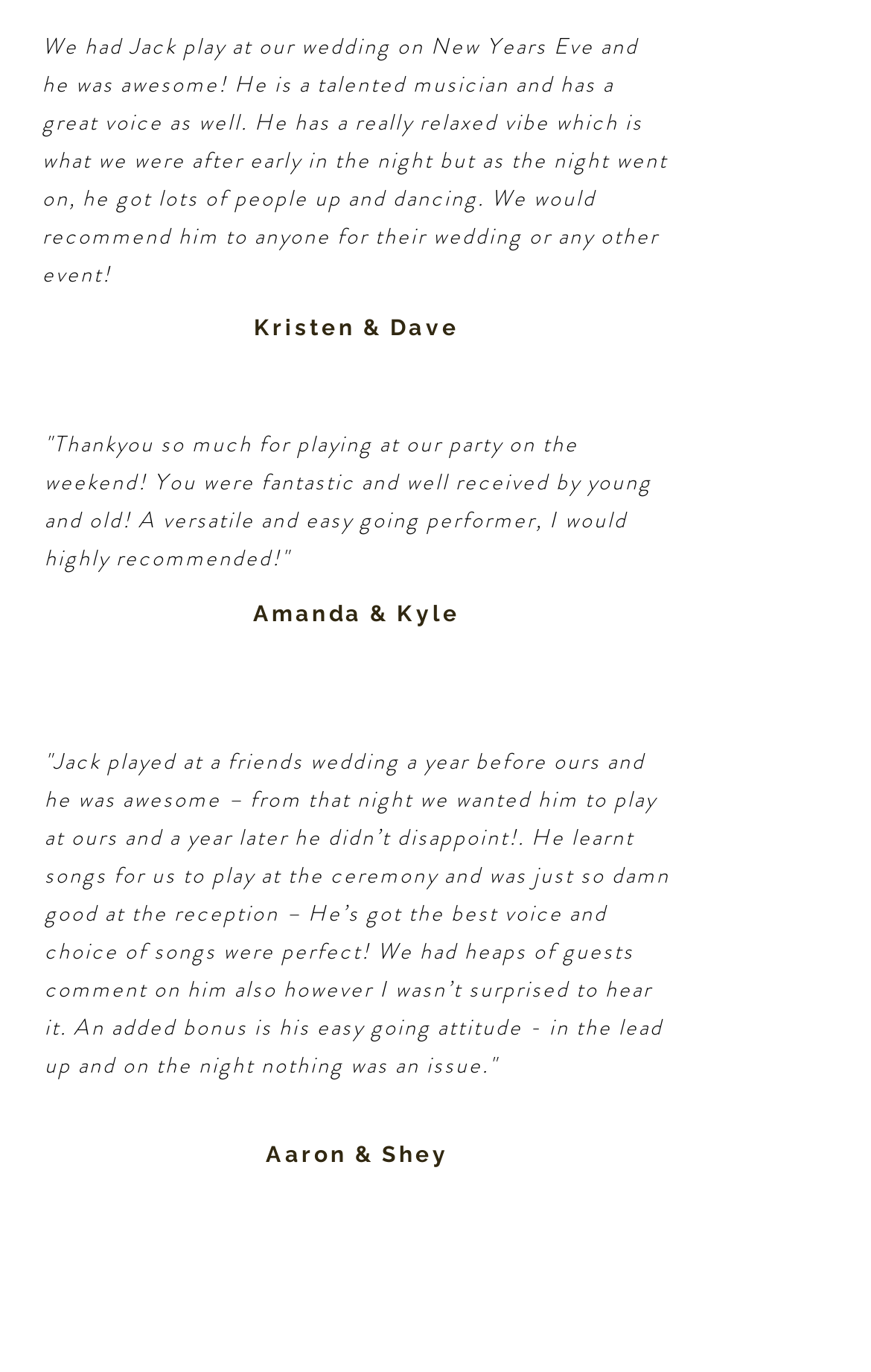What type of event is the musician typically hired for?
Can you provide an in-depth and detailed response to the question?

I inferred this from the text content of the testimonials, which mention weddings and parties as the events where the musician performed.